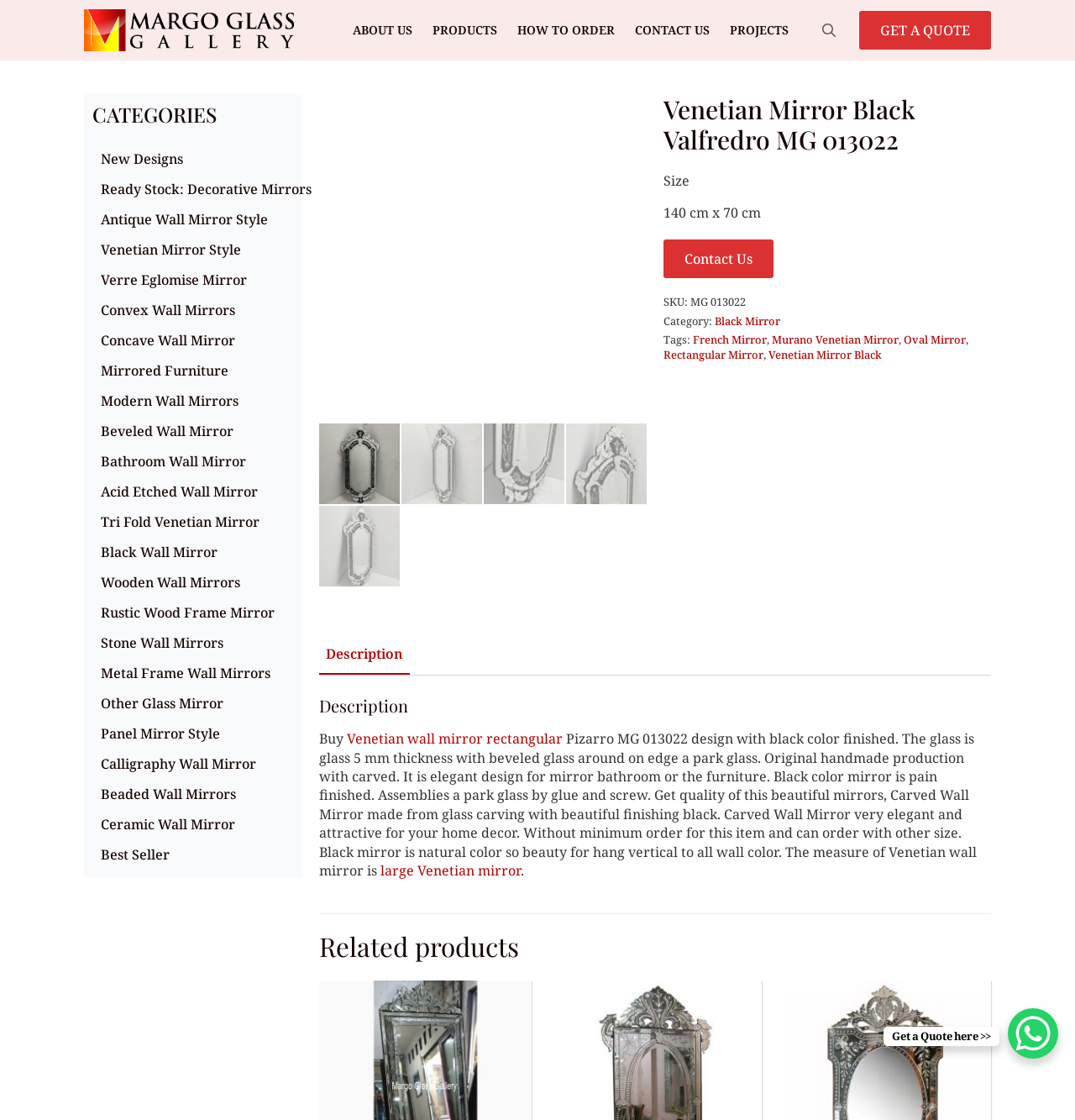What is the category of the Venetian Mirror Black Valfredro MG 013022?
Use the image to give a comprehensive and detailed response to the question.

The category of the Venetian Mirror Black Valfredro MG 013022 can be found in the product description section, where it is stated as 'Category: Black Mirror'.